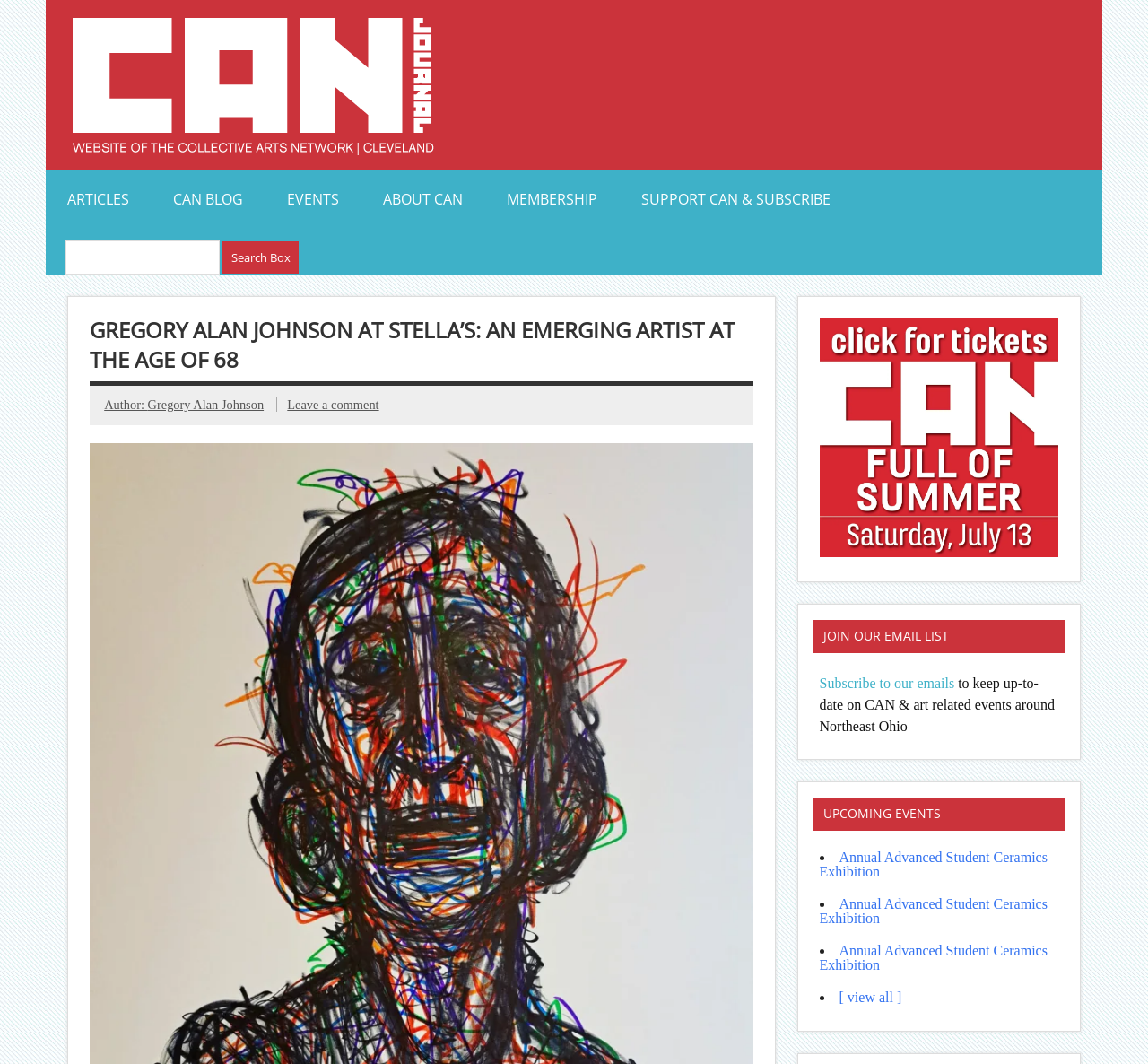Can you show the bounding box coordinates of the region to click on to complete the task described in the instruction: "Search for articles"?

[0.049, 0.22, 0.26, 0.258]